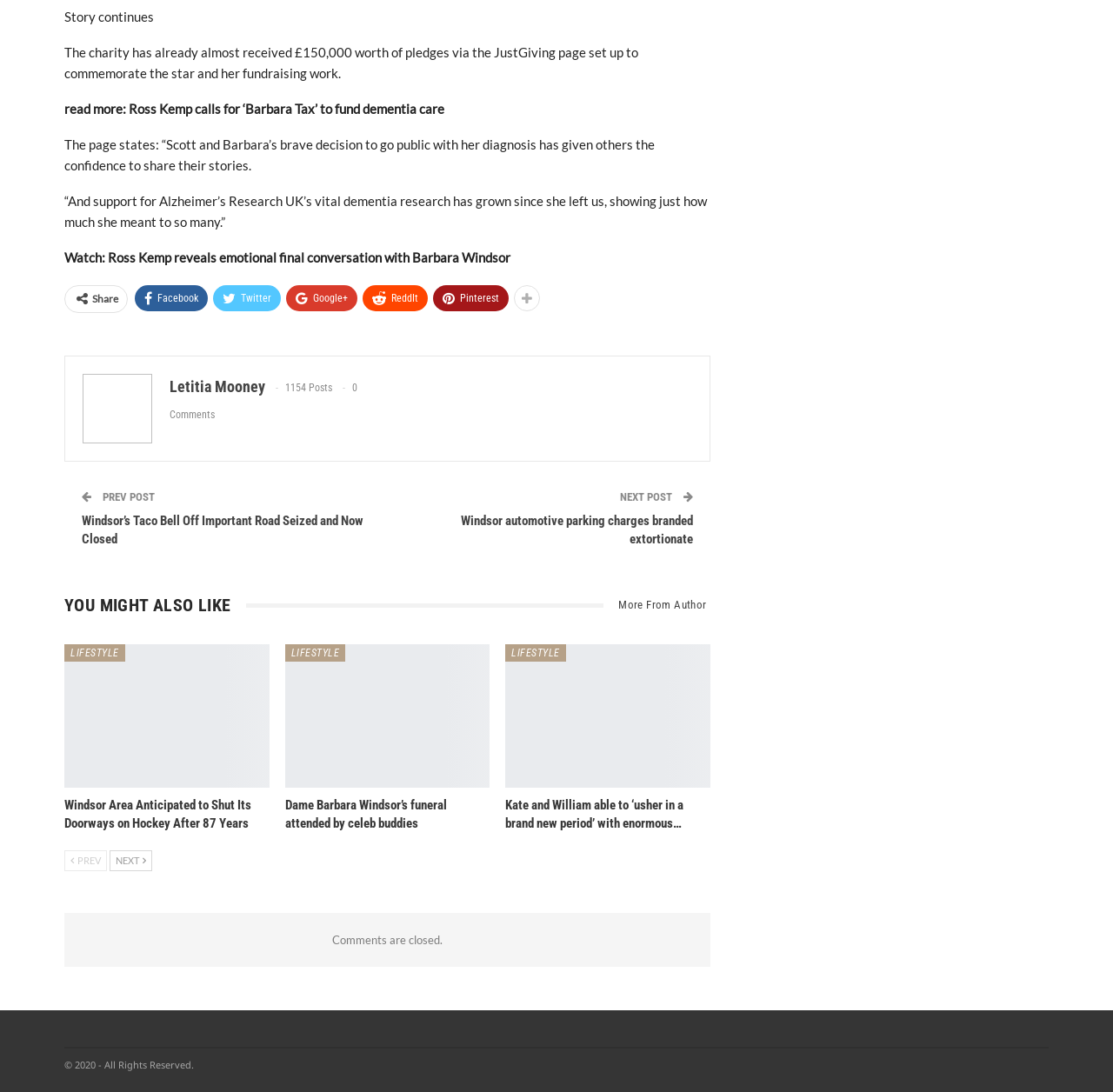Please examine the image and answer the question with a detailed explanation:
What is the charity mentioned in the article?

The article mentions that the charity has already received almost £150,000 worth of pledges via the JustGiving page set up to commemorate the star and her fundraising work, which indicates that the charity is Alzheimer's Research UK.